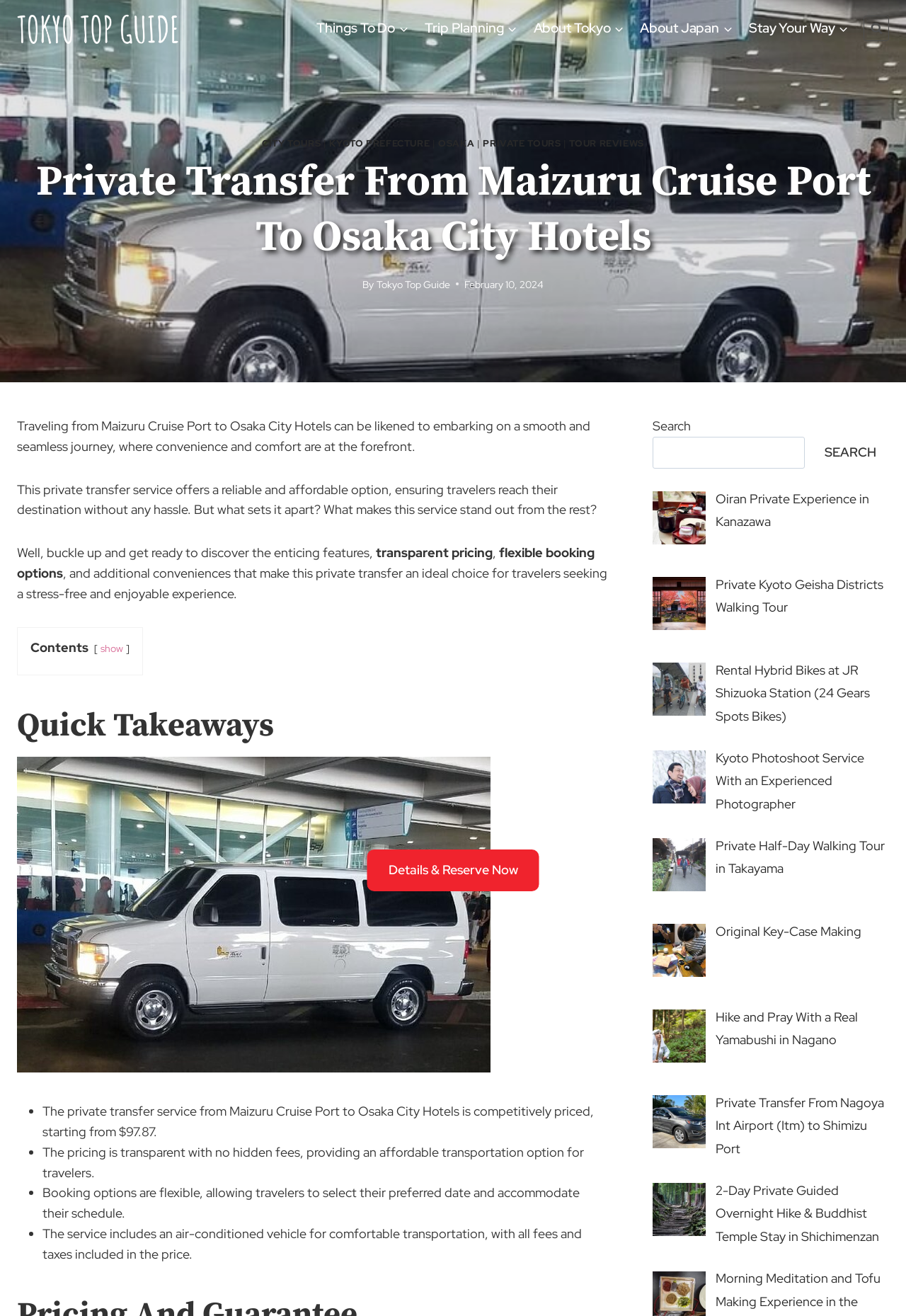Please study the image and answer the question comprehensively:
How many tour and activity links are displayed on the webpage?

I found the answer by counting the number of link elements with images and descriptive text, which are located below the 'Quick Takeaways' section and above the 'Details & Reserve Now' button.